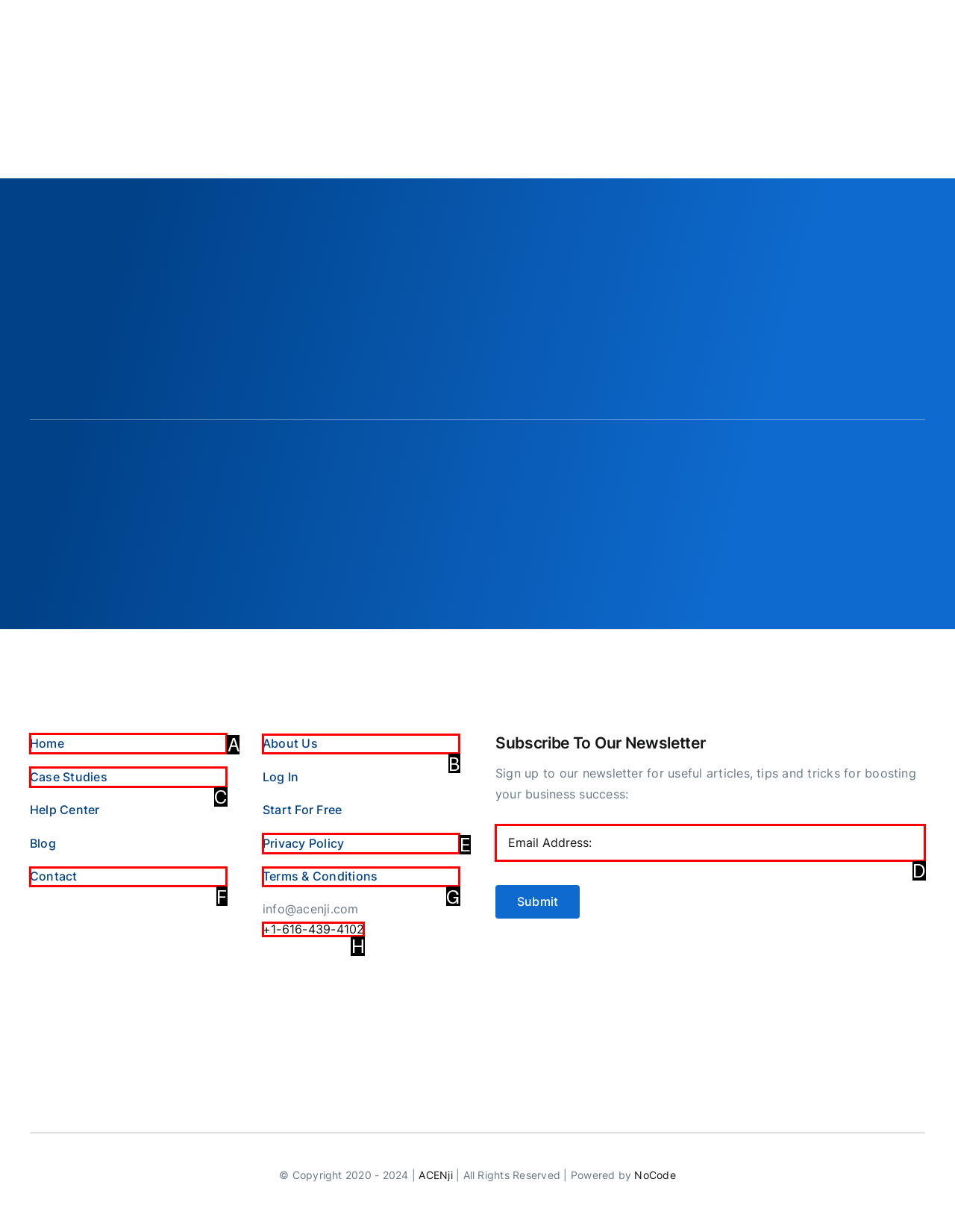Determine the letter of the element to click to accomplish this task: Navigate to the Home page. Respond with the letter.

A